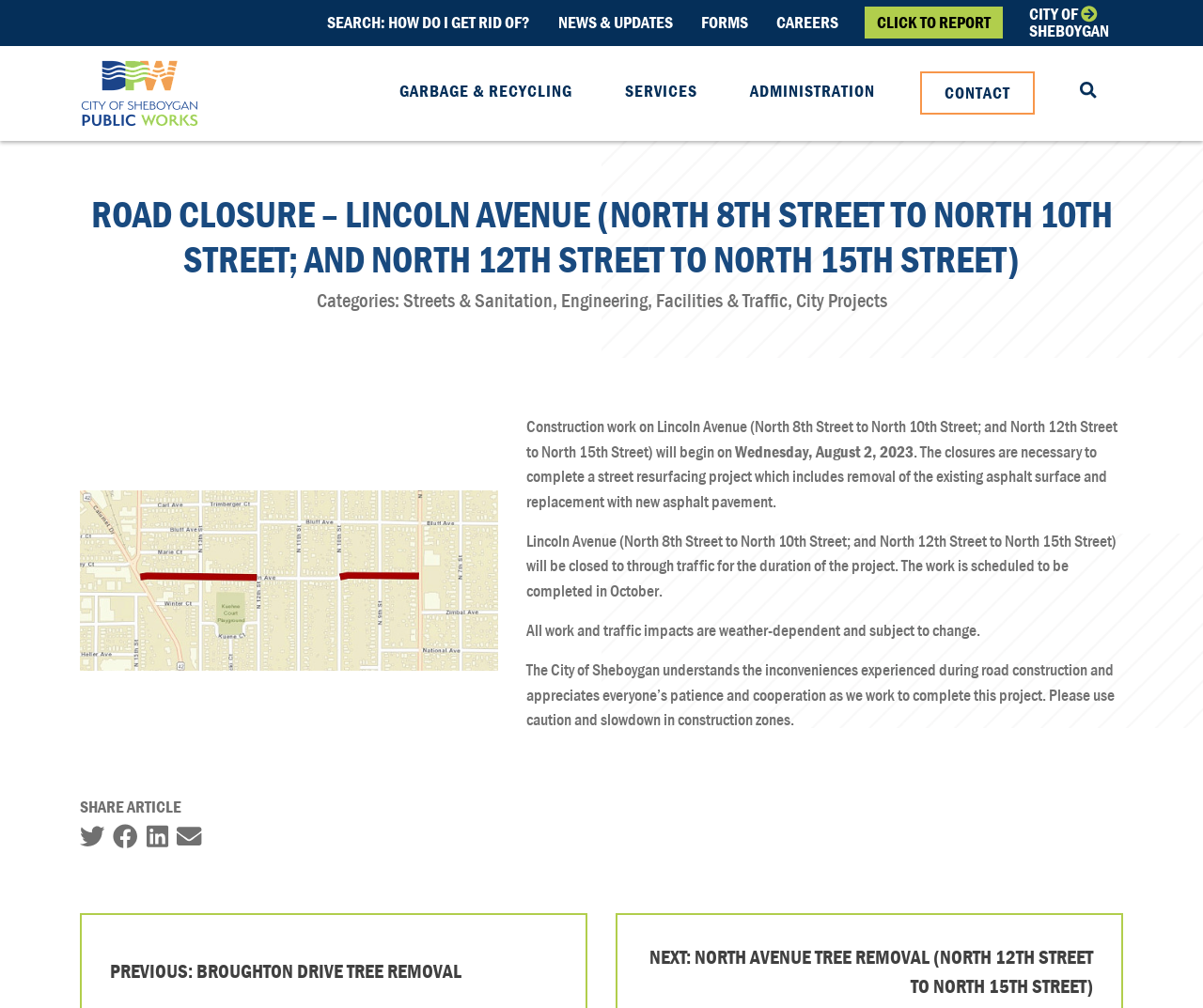Please identify the bounding box coordinates of where to click in order to follow the instruction: "Learn about garbage and recycling".

[0.326, 0.071, 0.482, 0.11]